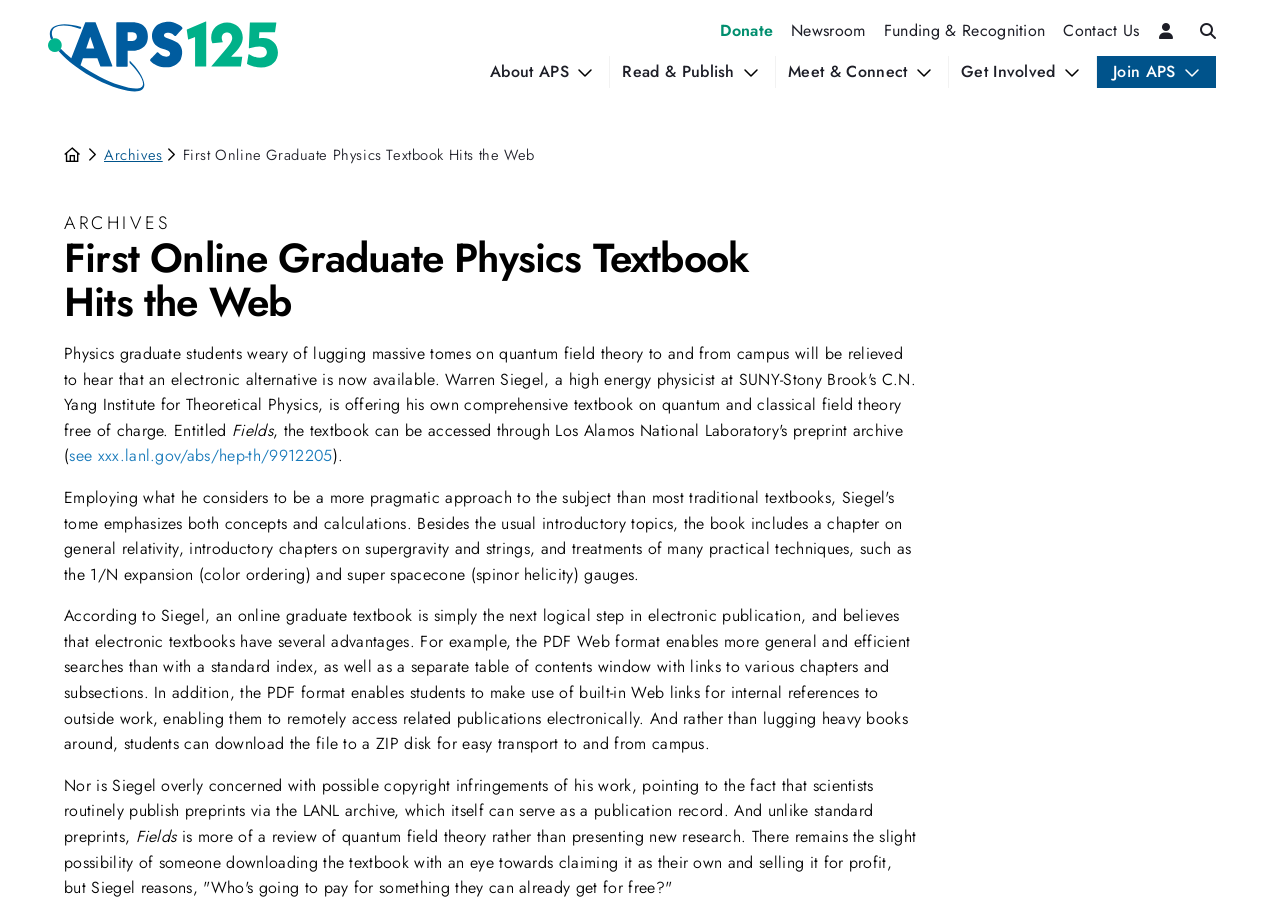Please find the bounding box coordinates of the element that must be clicked to perform the given instruction: "Search". The coordinates should be four float numbers from 0 to 1, i.e., [left, top, right, bottom].

[0.934, 0.013, 0.953, 0.054]